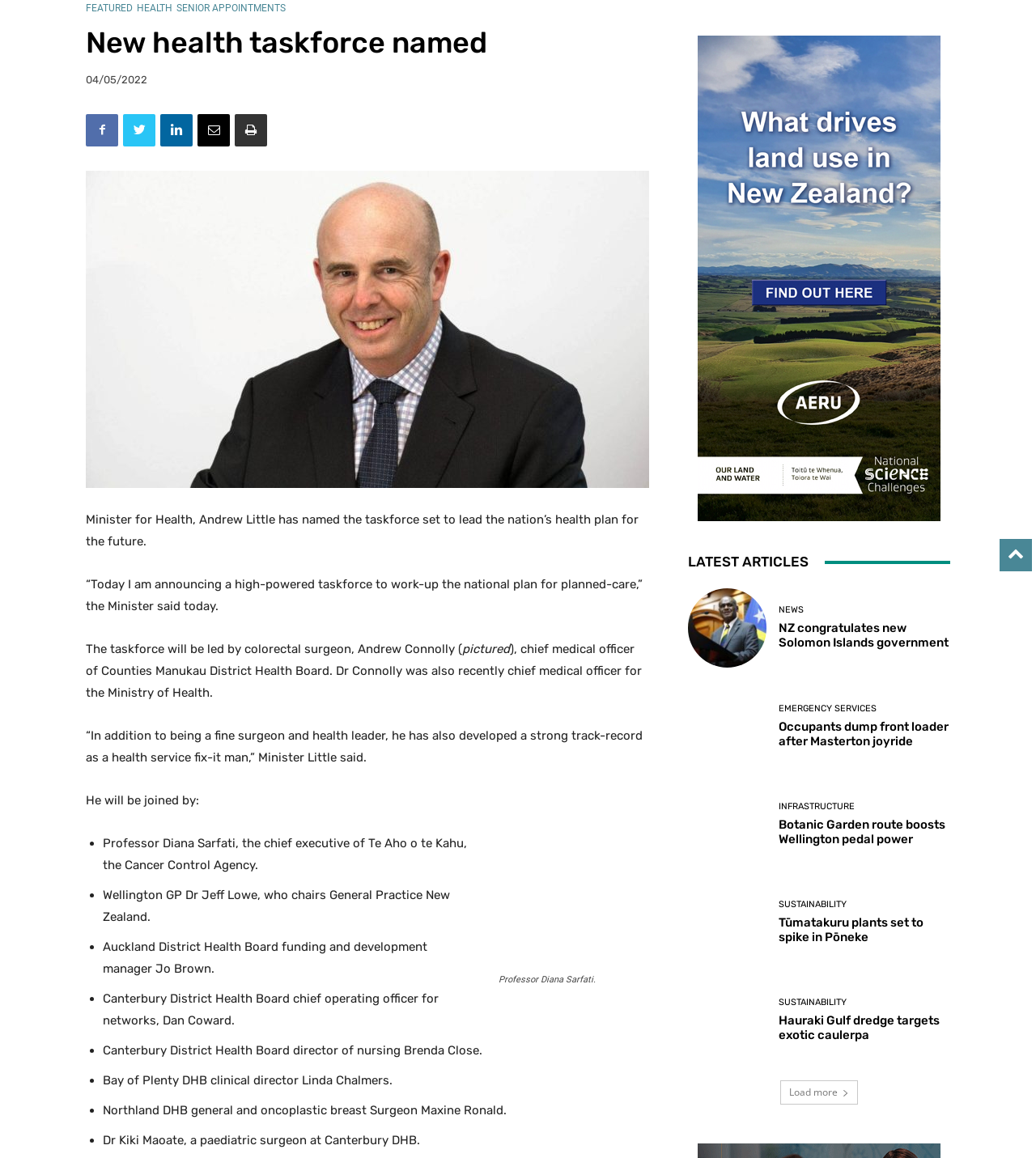Extract the bounding box coordinates for the UI element described by the text: "Load more". The coordinates should be in the form of [left, top, right, bottom] with values between 0 and 1.

[0.753, 0.933, 0.828, 0.954]